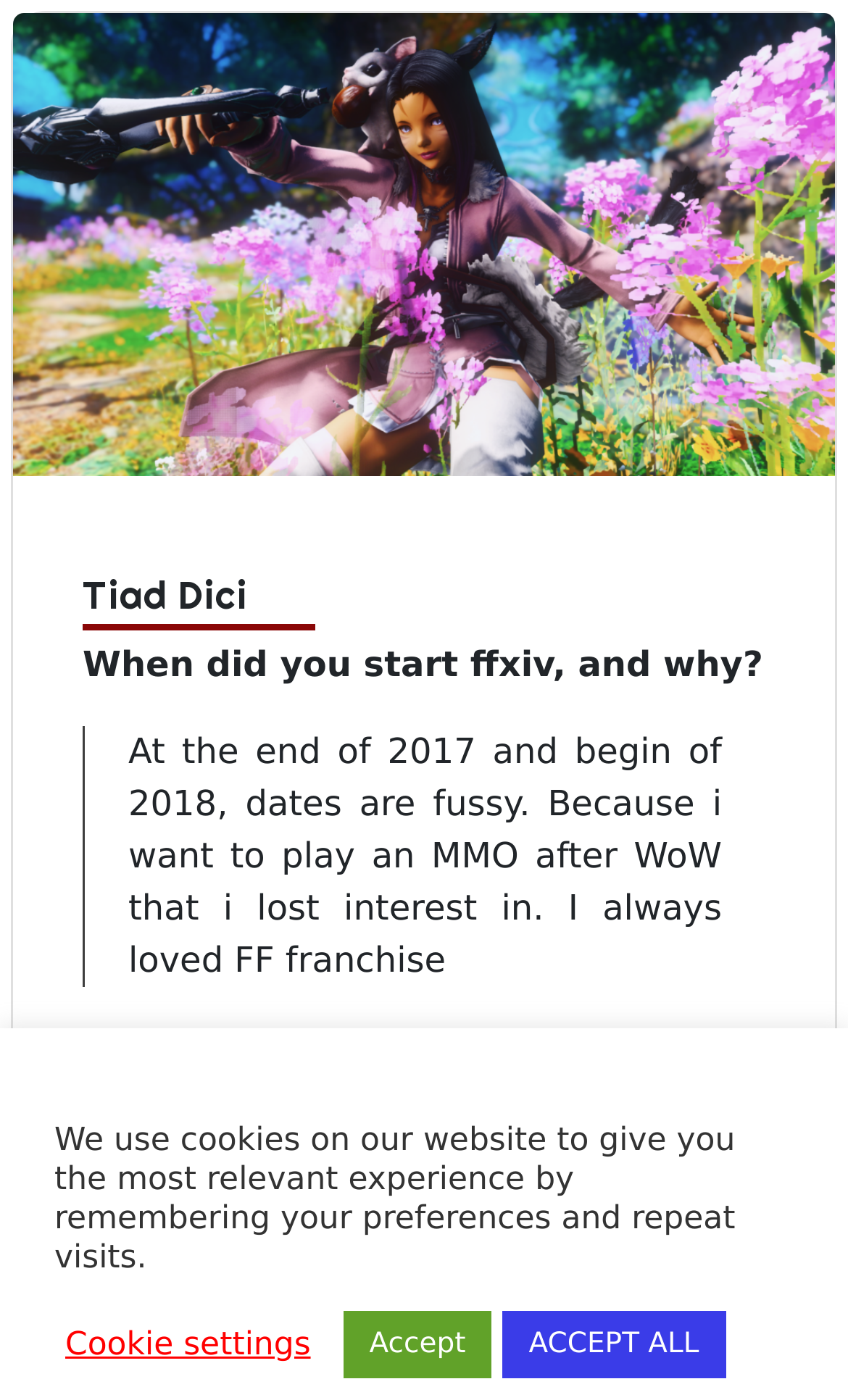Analyze the image and deliver a detailed answer to the question: What is the author's reason for playing FFXIV?

According to the static text 'At the end of 2017 and begin of 2018, dates are fussy. Because i want to play an MMO after WoW that i lost interest in.', the author started playing FFXIV because they lost interest in World of Warcraft (WoW) and wanted to play another MMO.